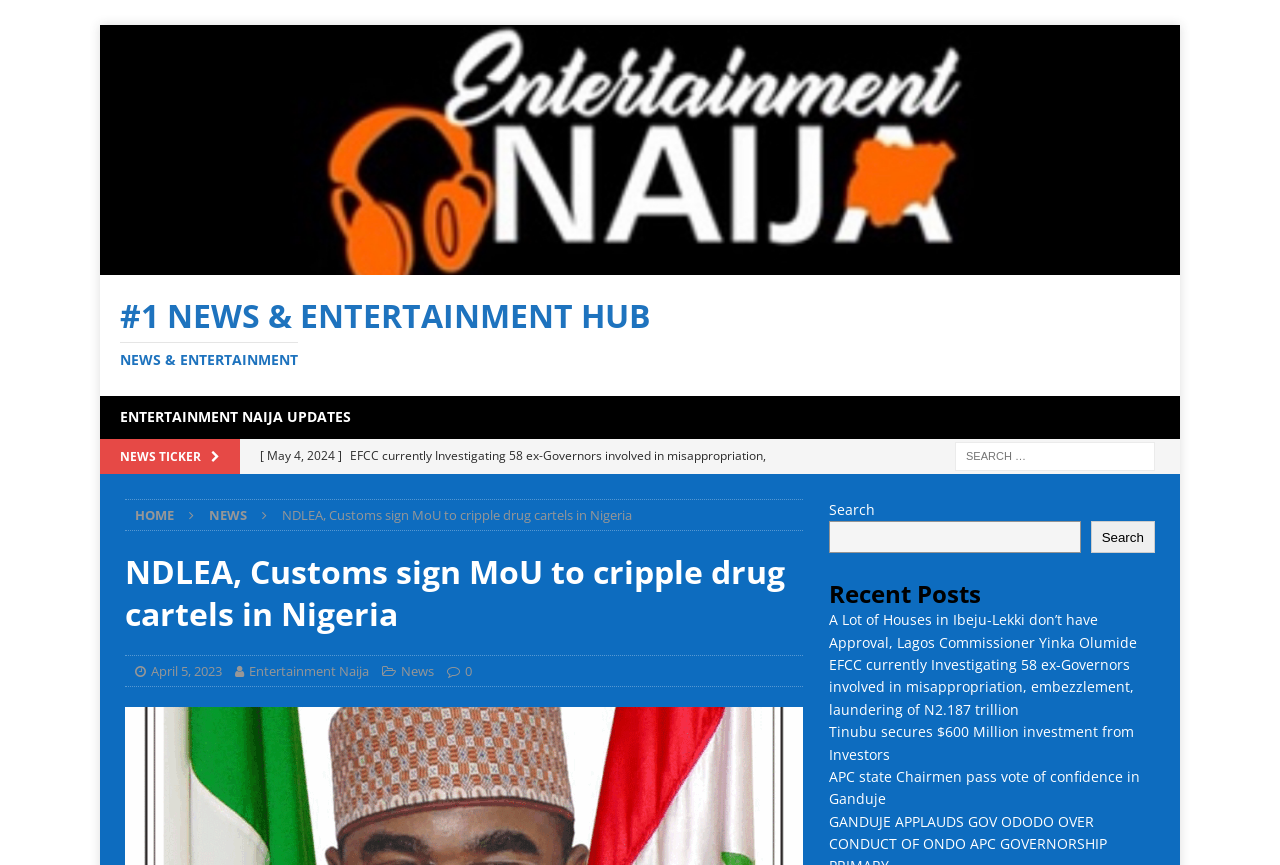Please identify the bounding box coordinates of the clickable area that will fulfill the following instruction: "Read Tinubu secures $600 Million investment from Investors news". The coordinates should be in the format of four float numbers between 0 and 1, i.e., [left, top, right, bottom].

[0.647, 0.835, 0.886, 0.883]